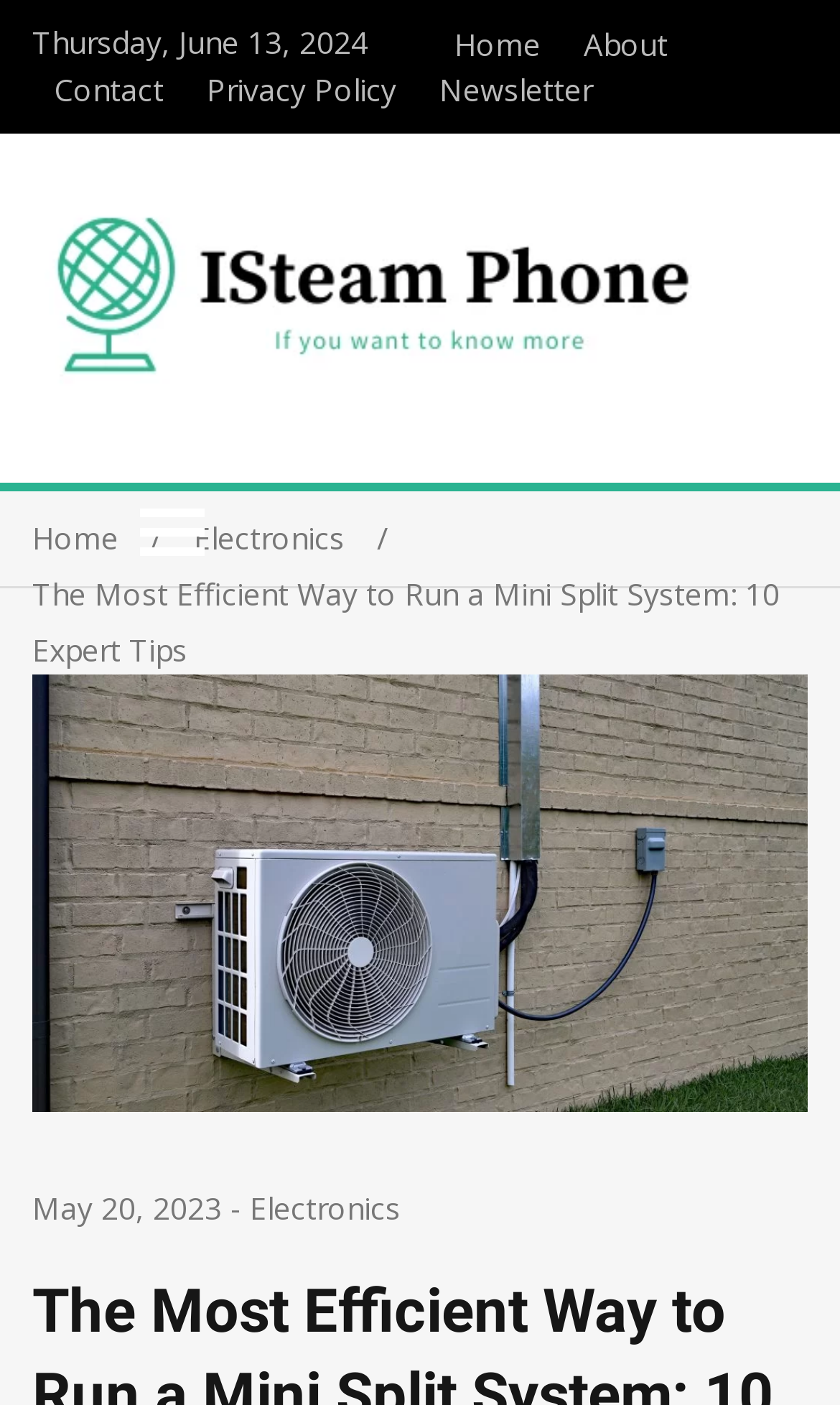Please identify the bounding box coordinates of the area that needs to be clicked to fulfill the following instruction: "visit about page."

[0.669, 0.015, 0.821, 0.048]